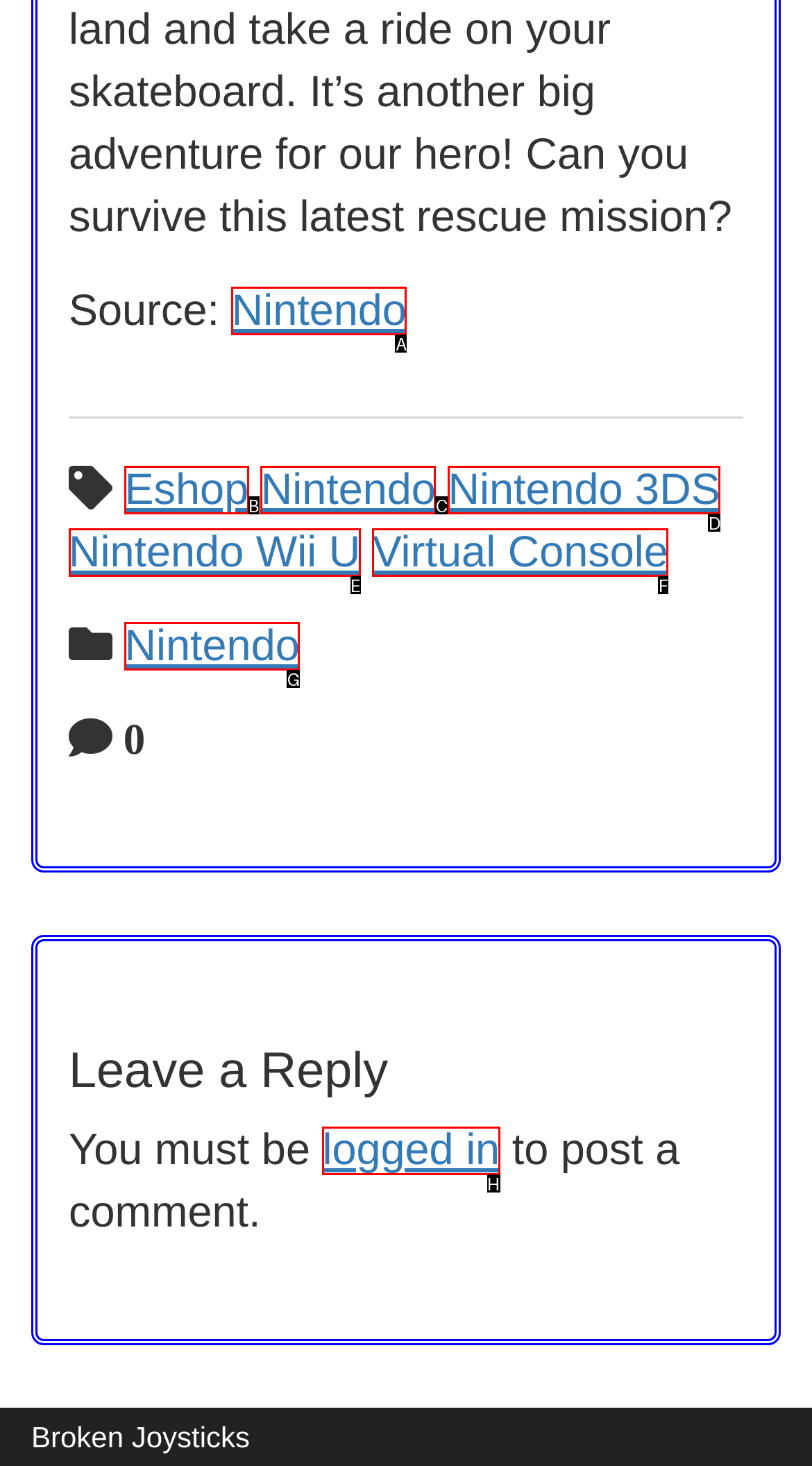Tell me which one HTML element best matches the description: Contemporary Craft
Answer with the option's letter from the given choices directly.

None